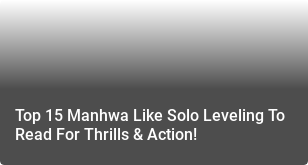Generate a comprehensive description of the image.

The image features an engaging header titled "Top 15 Manhwa Like Solo Leveling To Read For Thrills & Action!" This captivating graphic invites readers to explore a curated list of manhwa that embodies the same excitement and dynamic storytelling as the popular series "Solo Leveling." The design blends a gradient background transitioning from light to dark, enhancing the visibility of the text and drawing attention to the subject matter. This article promises an adventure through thrilling narratives and action-packed plots, appealing to fans of the genre seeking their next great read.